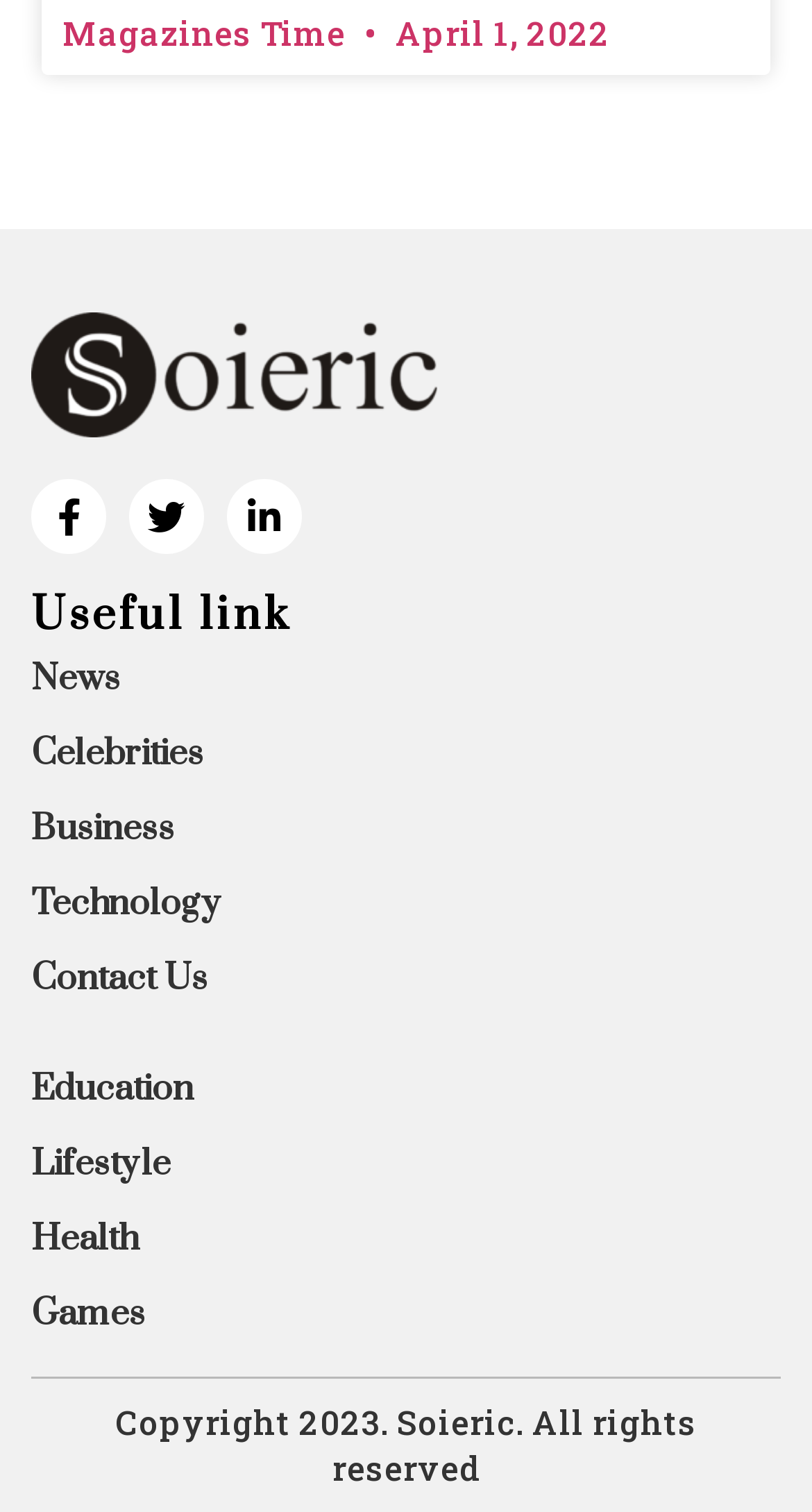Determine the bounding box for the described HTML element: "Business". Ensure the coordinates are four float numbers between 0 and 1 in the format [left, top, right, bottom].

[0.038, 0.535, 0.962, 0.563]